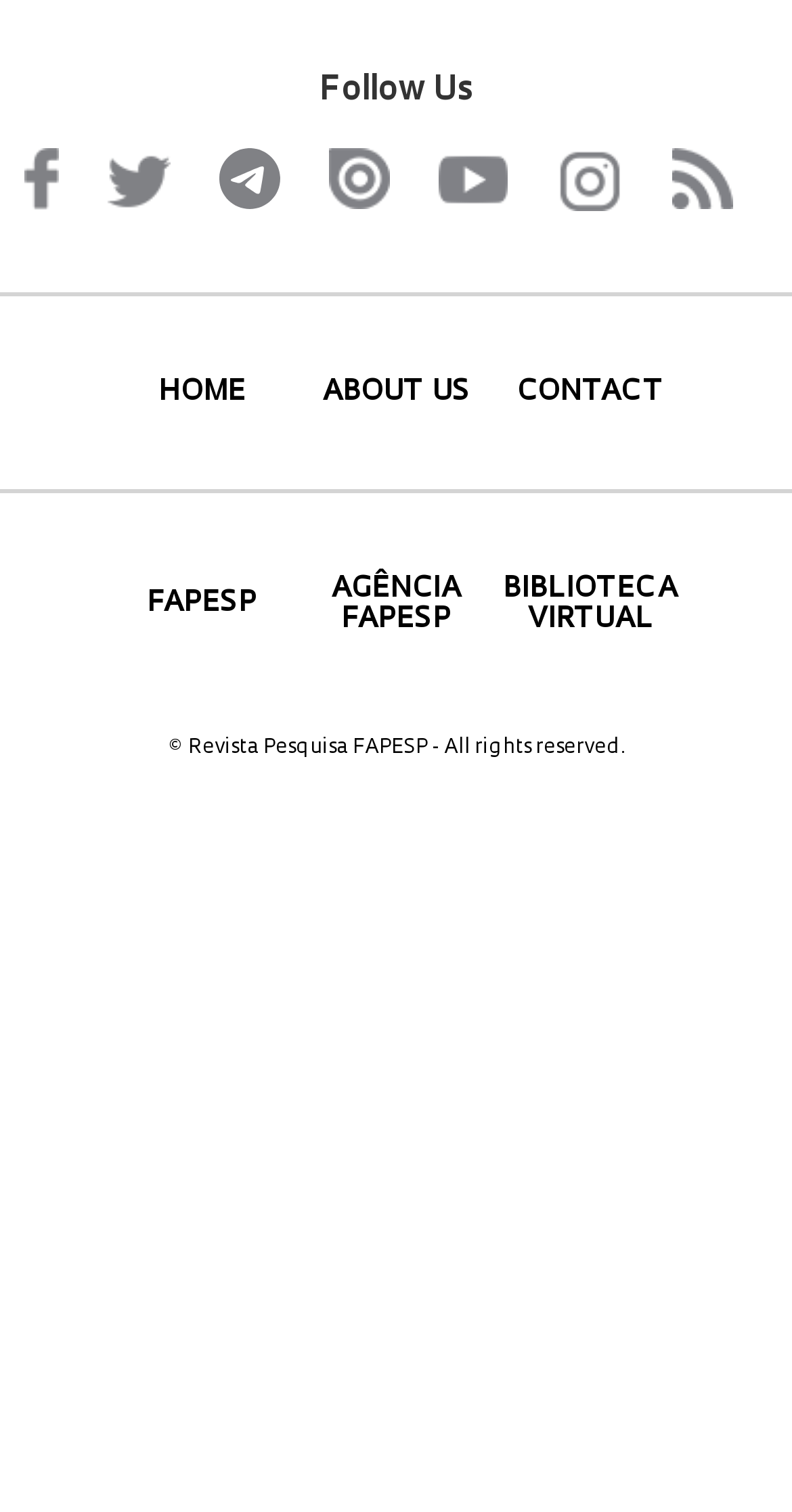What is the last link in the top navigation bar?
Give a thorough and detailed response to the question.

I analyzed the top navigation bar and found that the last link is RSS, which is located at the bottom right corner of the navigation bar.